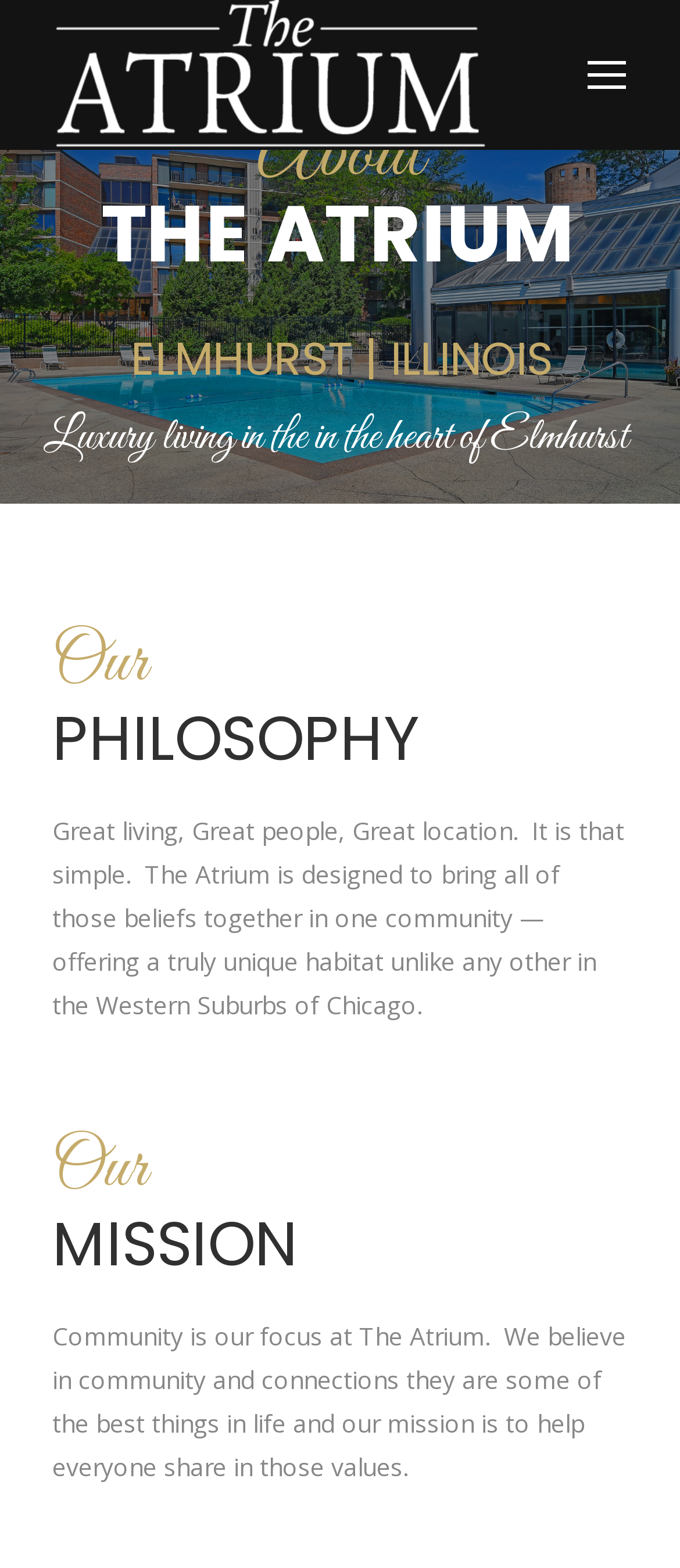Answer the question with a brief word or phrase:
What is the name of the community?

The Atrium Elmhurst